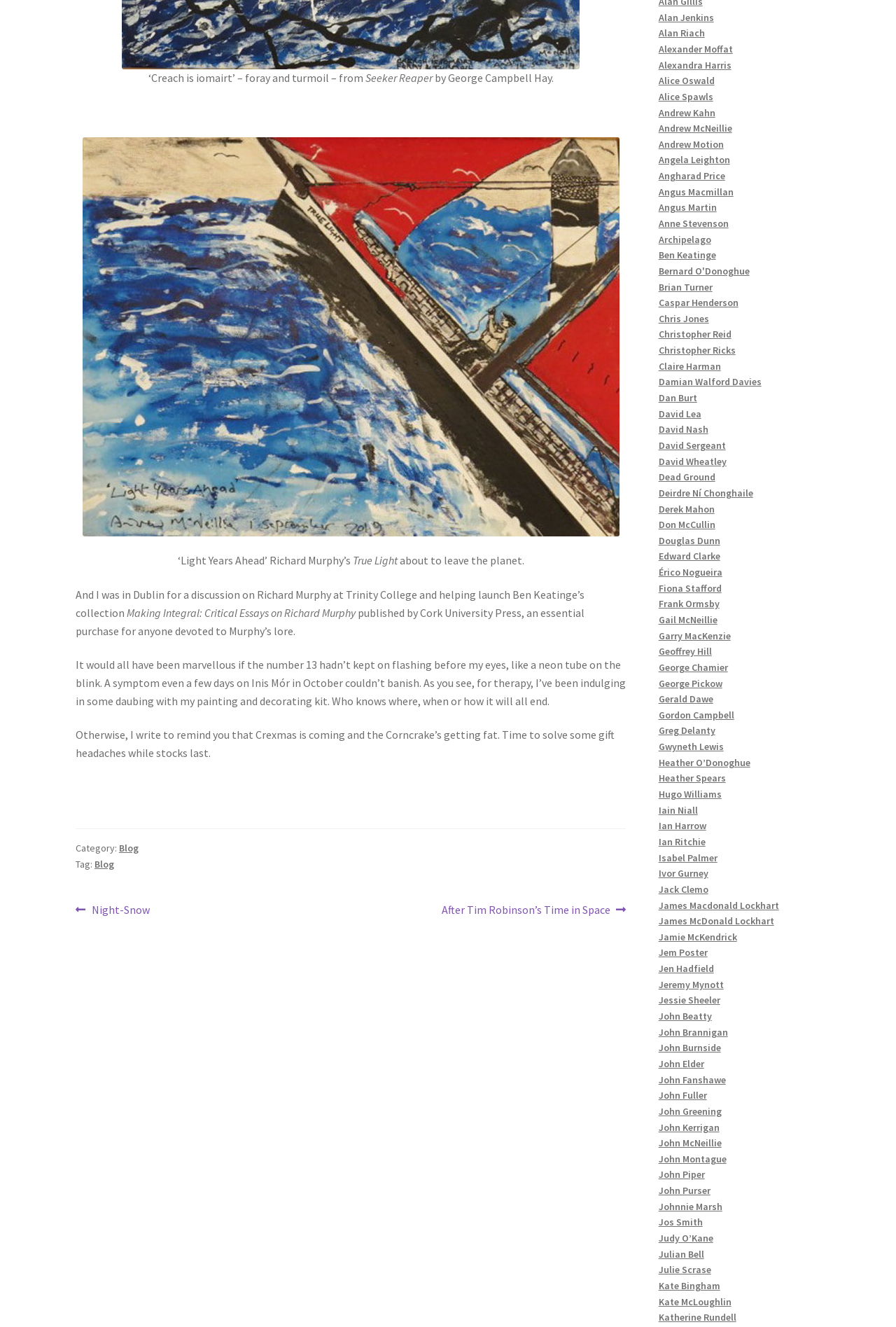Using the given element description, provide the bounding box coordinates (top-left x, top-left y, bottom-right x, bottom-right y) for the corresponding UI element in the screenshot: John McNeillie

[0.735, 0.857, 0.805, 0.866]